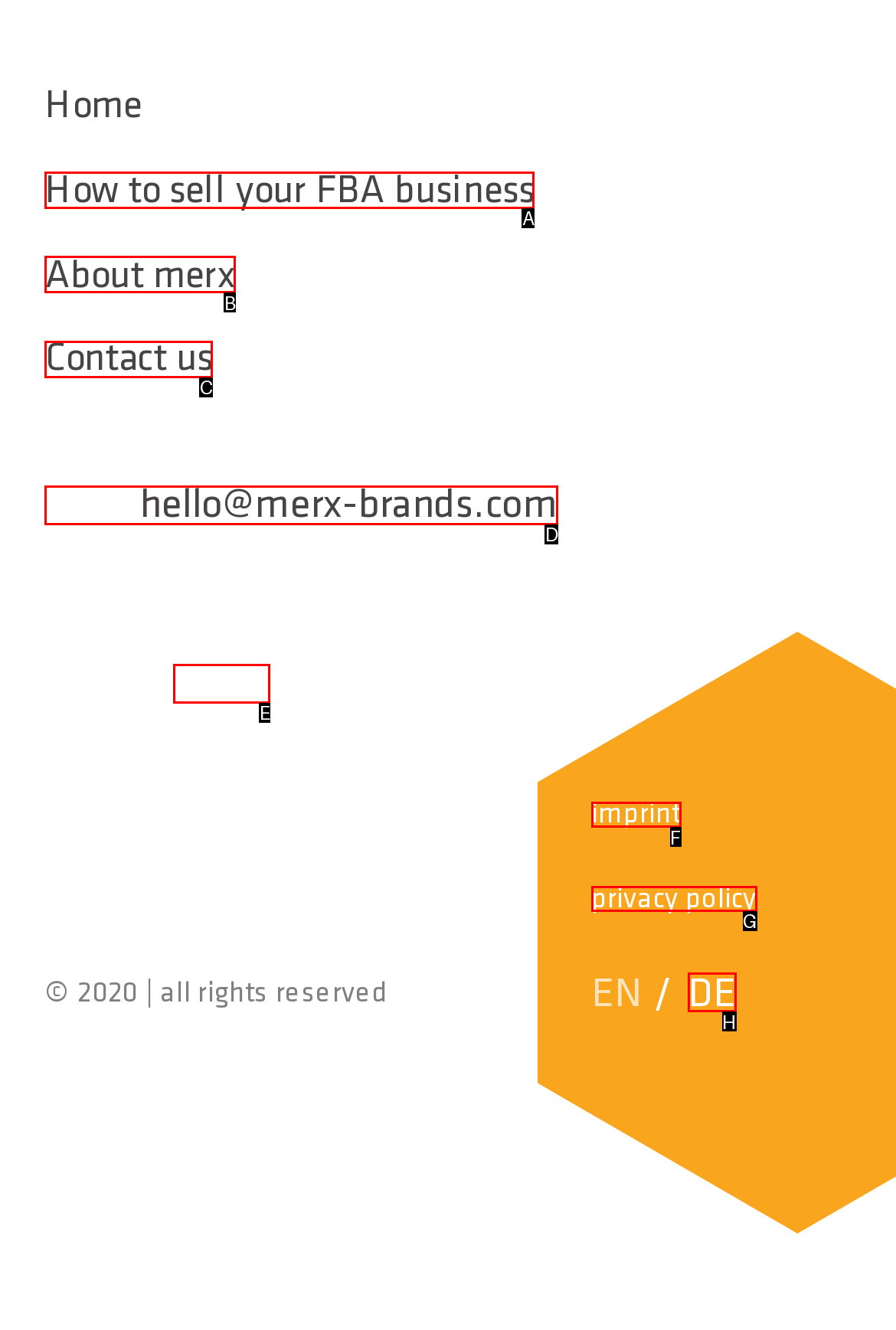Match the description to the correct option: Contact us
Provide the letter of the matching option directly.

C